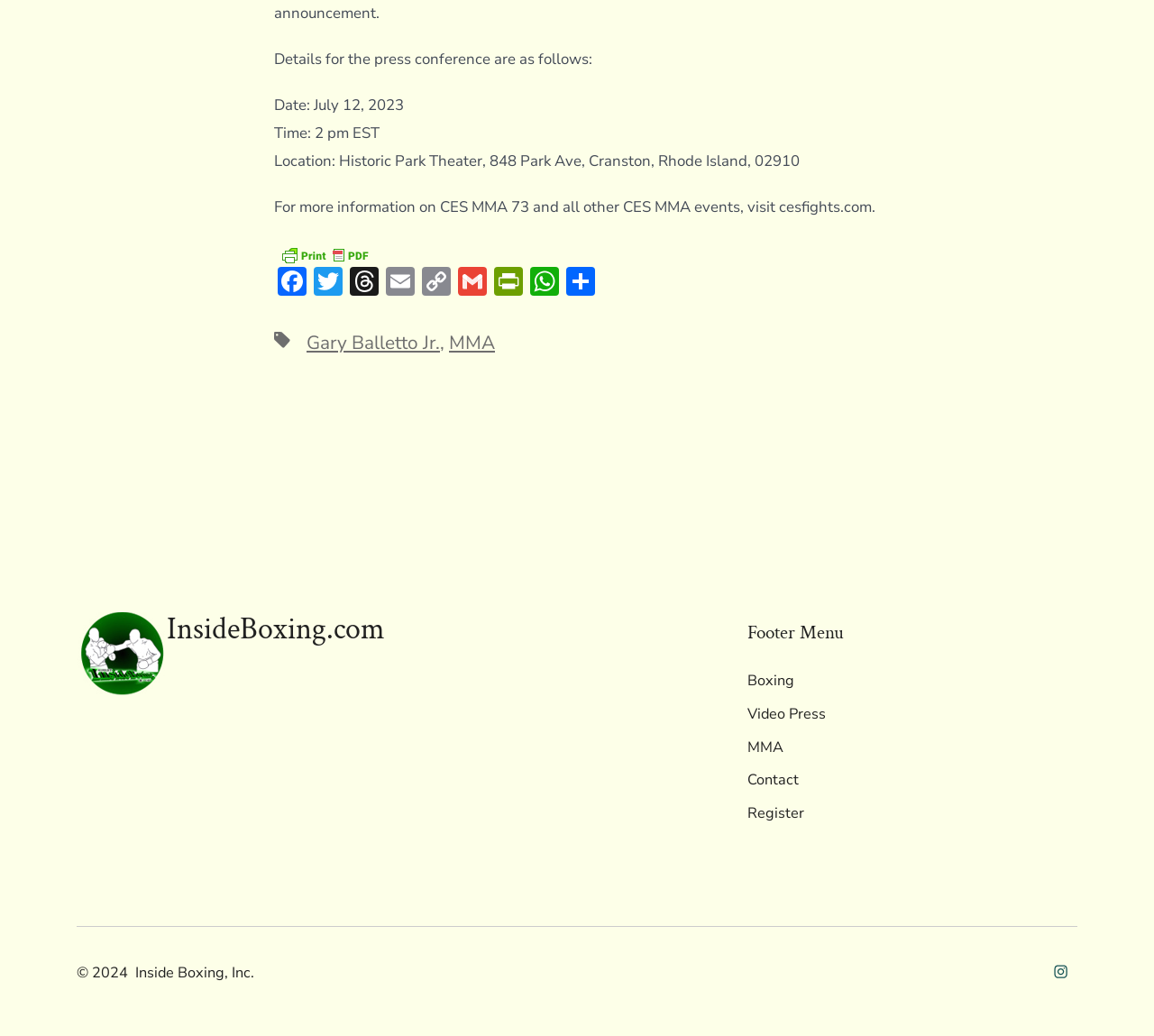Provide your answer in one word or a succinct phrase for the question: 
What is the name of the website mentioned at the bottom of the webpage?

InsideBoxing.com